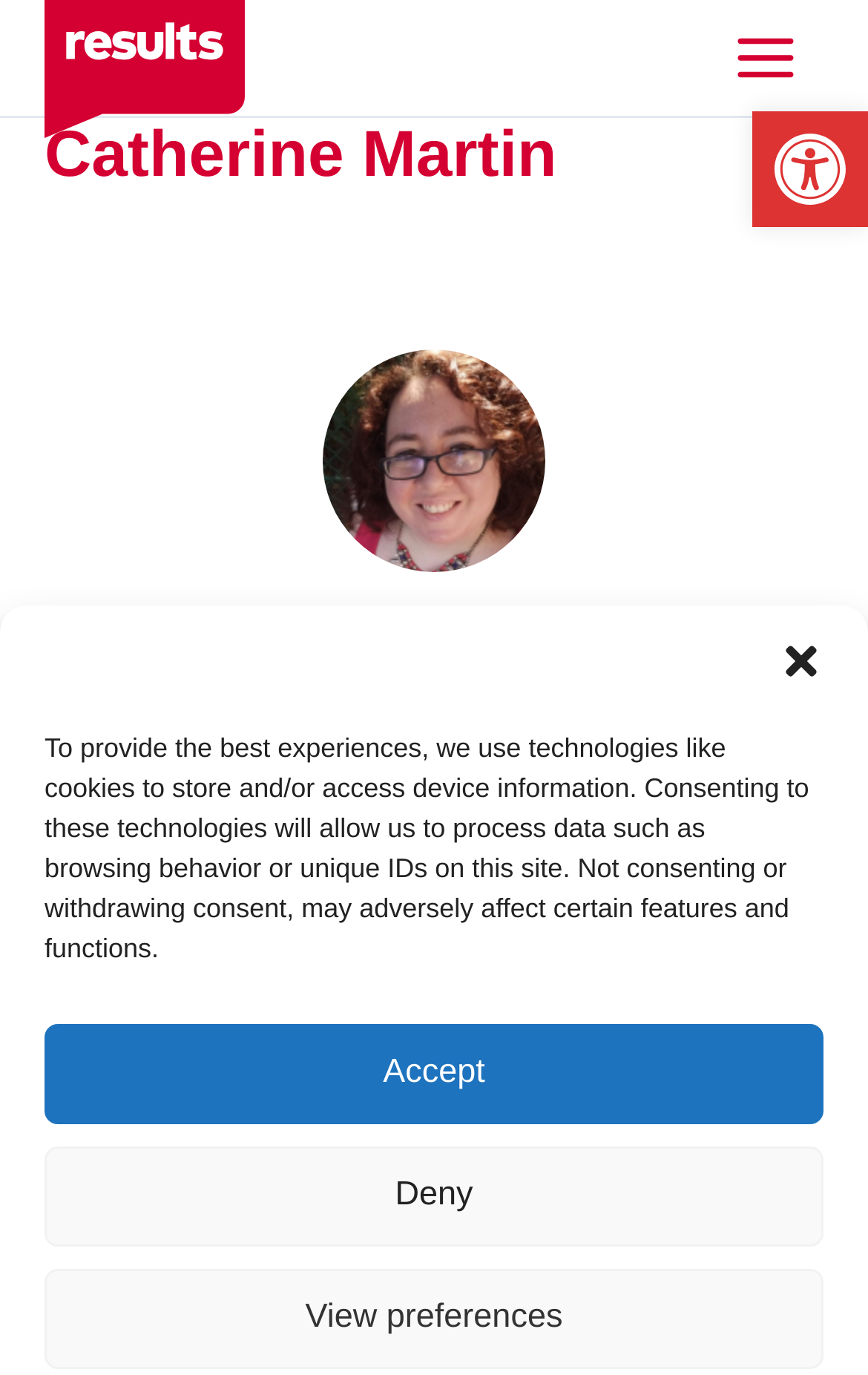Describe all the visual and textual components of the webpage comprehensively.

The webpage is about Catherine Martin, a Board Member at Results UK. At the top right corner, there is a button to open the toolbar accessibility tools, accompanied by an image with the same description. Below this button, there is a dialog with a static text describing the use of cookies and technologies to store and access device information. This dialog has three buttons: Accept, Deny, and View preferences.

On the top left side, there is a link to Results UK. Next to it, there is a main menu button that is not expanded. This button is accompanied by an image.

The main content of the webpage is divided into two sections. The first section has a header with the name "Catherine Martin" and a static text "XXX" below it. The second section has an image of Catherine Martin, with her name as a heading above it. Below the image, there is a static text "Board Member". 

The webpage also has a brief description of Catherine Martin, mentioning that she has worked in fundraising and grants management for various health, climate, and international development NGOs.